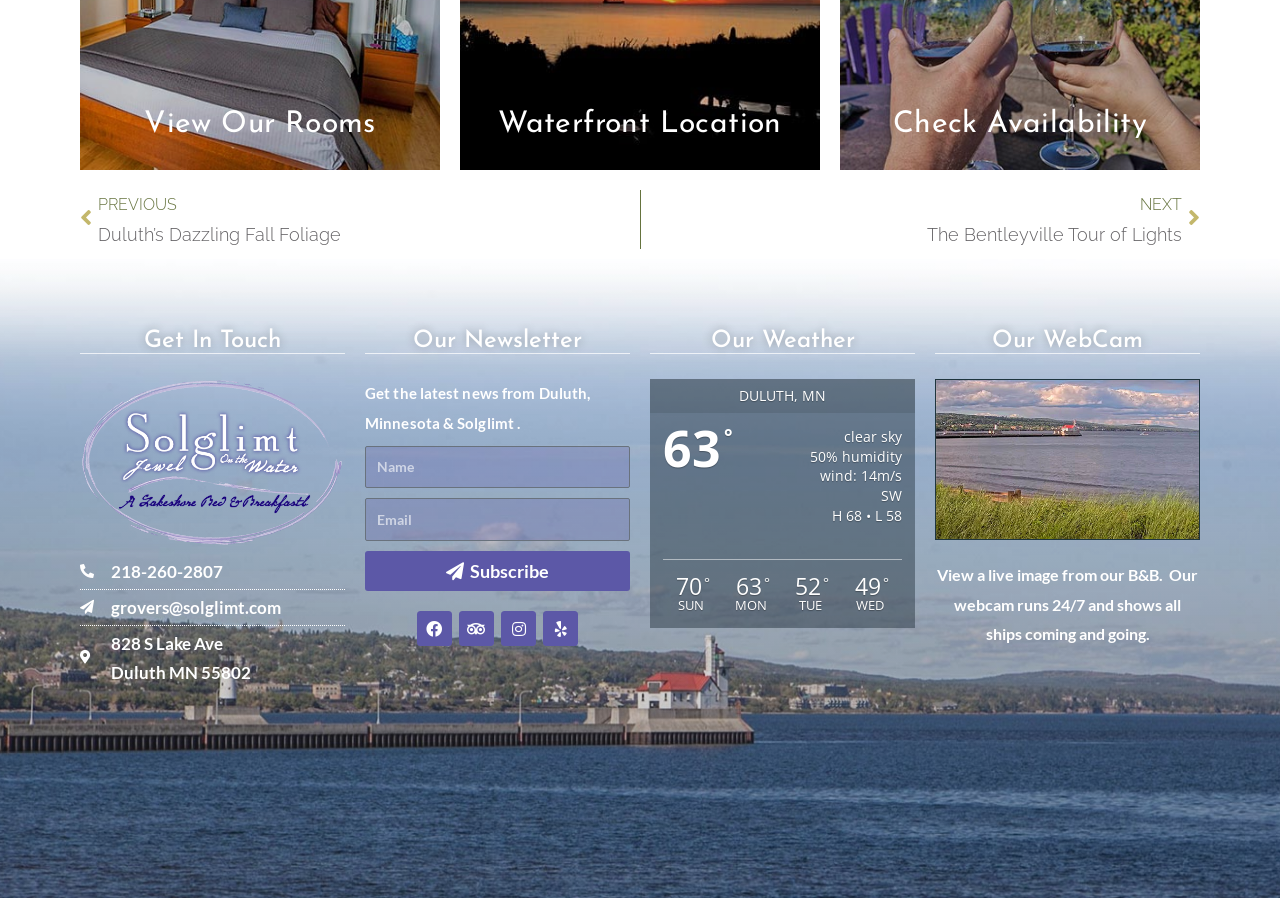Please determine the bounding box coordinates of the section I need to click to accomplish this instruction: "View previous article".

[0.062, 0.211, 0.5, 0.277]